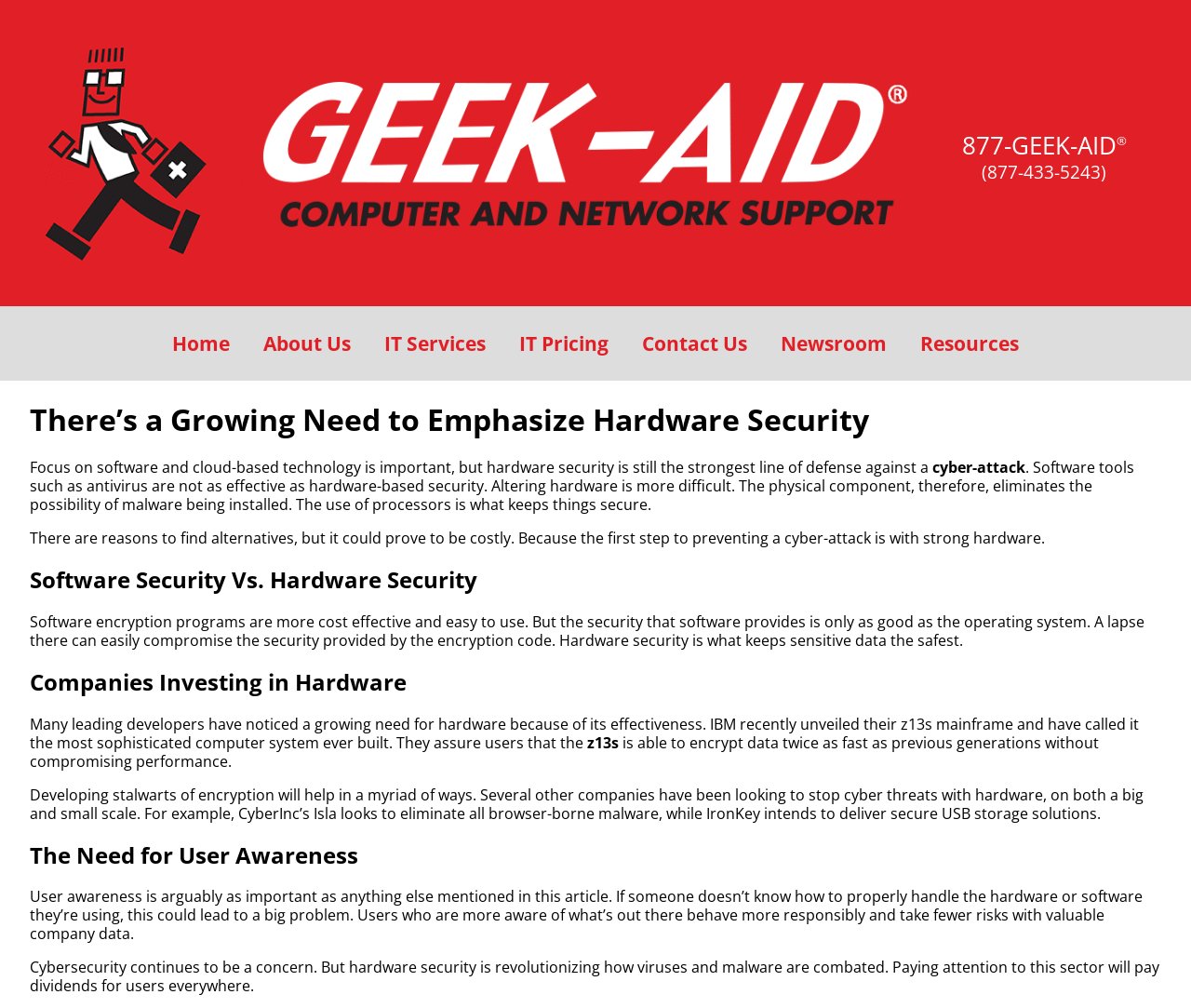Extract the bounding box coordinates for the HTML element that matches this description: "IT Services". The coordinates should be four float numbers between 0 and 1, i.e., [left, top, right, bottom].

[0.323, 0.328, 0.408, 0.354]